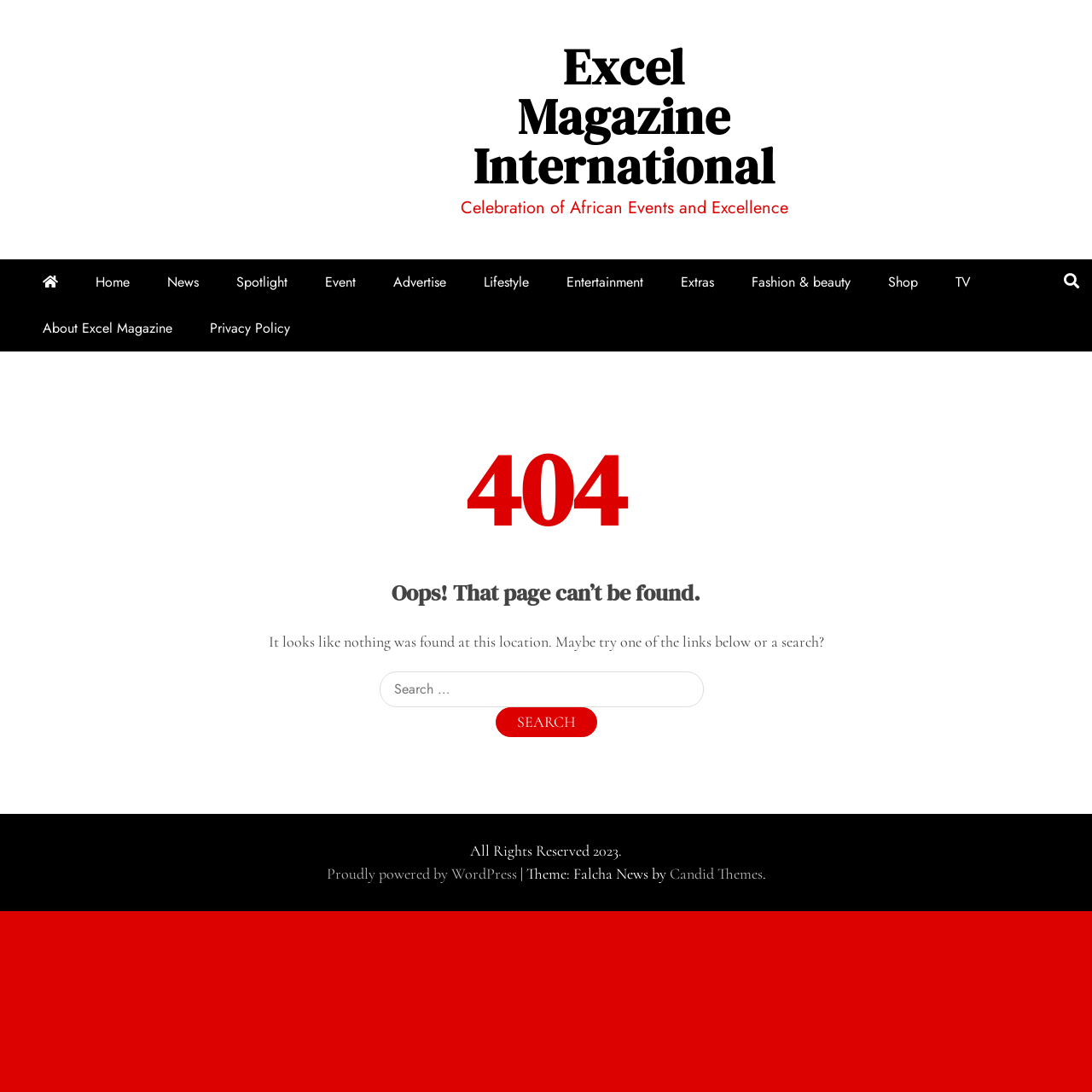Detail the features and information presented on the webpage.

The webpage is a 404 error page from Excel Magazine International. At the top, there is a link to the website's homepage, "Excel Magazine International", accompanied by a brief description, "Celebration of African Events and Excellence". 

Below this, there is a navigation menu with 12 links: "Home", "News", "Spotlight", "Event", "Advertise", "Lifestyle", "Entertainment", "Extras", "Fashion & beauty", "Shop", "TV", and "About Excel Magazine". These links are aligned horizontally across the page.

Further down, there is a large header section with a prominent "404" heading, followed by a subheading, "Oops! That page can’t be found." Below this, there is a paragraph of text explaining that the page was not found and suggesting to try one of the links below or a search.

To the right of this text, there is a search box with a label "Search for:" and a "Search" button. The search box is accompanied by a magnifying glass icon.

At the bottom of the page, there is a footer section with copyright information, "All Rights Reserved 2023", and a credit to the website's platform, "Proudly powered by WordPress", along with a theme credit, "Theme: Falcha News by Candid Themes".